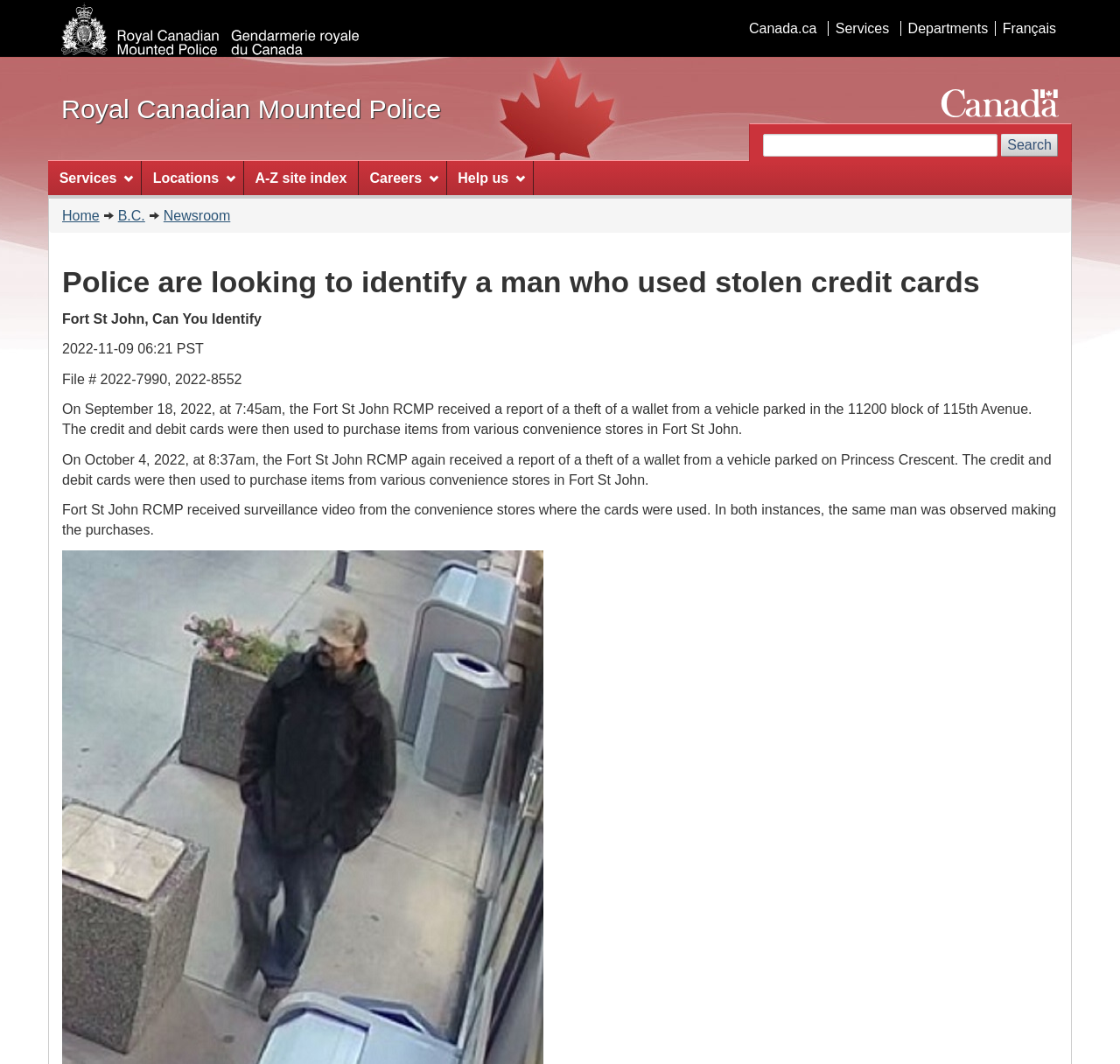Please identify the bounding box coordinates of the element that needs to be clicked to execute the following command: "Go to Home". Provide the bounding box using four float numbers between 0 and 1, formatted as [left, top, right, bottom].

[0.055, 0.196, 0.089, 0.21]